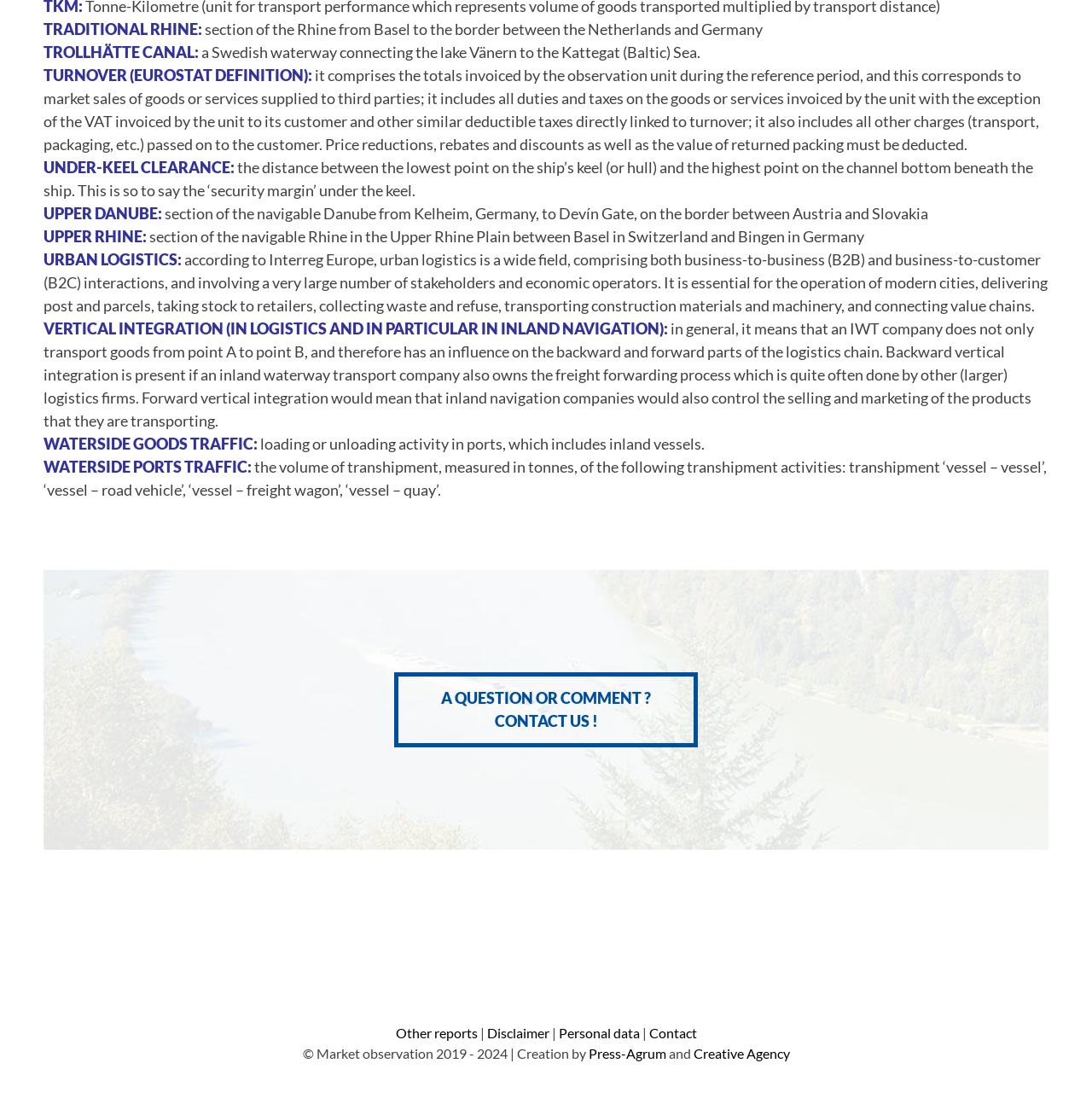Please pinpoint the bounding box coordinates for the region I should click to adhere to this instruction: "Contact us".

[0.361, 0.612, 0.639, 0.681]